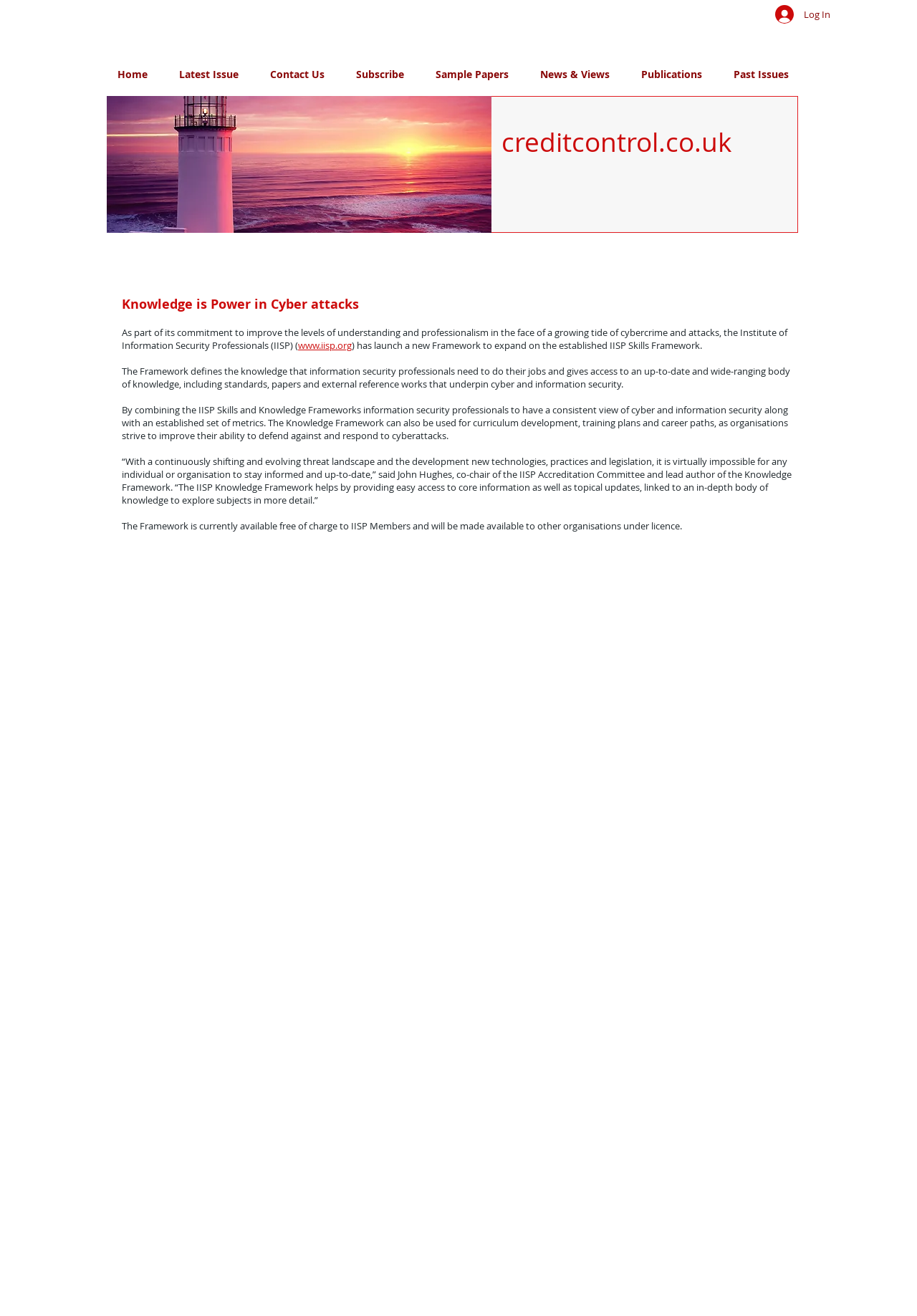Identify the bounding box coordinates for the UI element mentioned here: "News & Views". Provide the coordinates as four float values between 0 and 1, i.e., [left, top, right, bottom].

[0.572, 0.048, 0.682, 0.065]